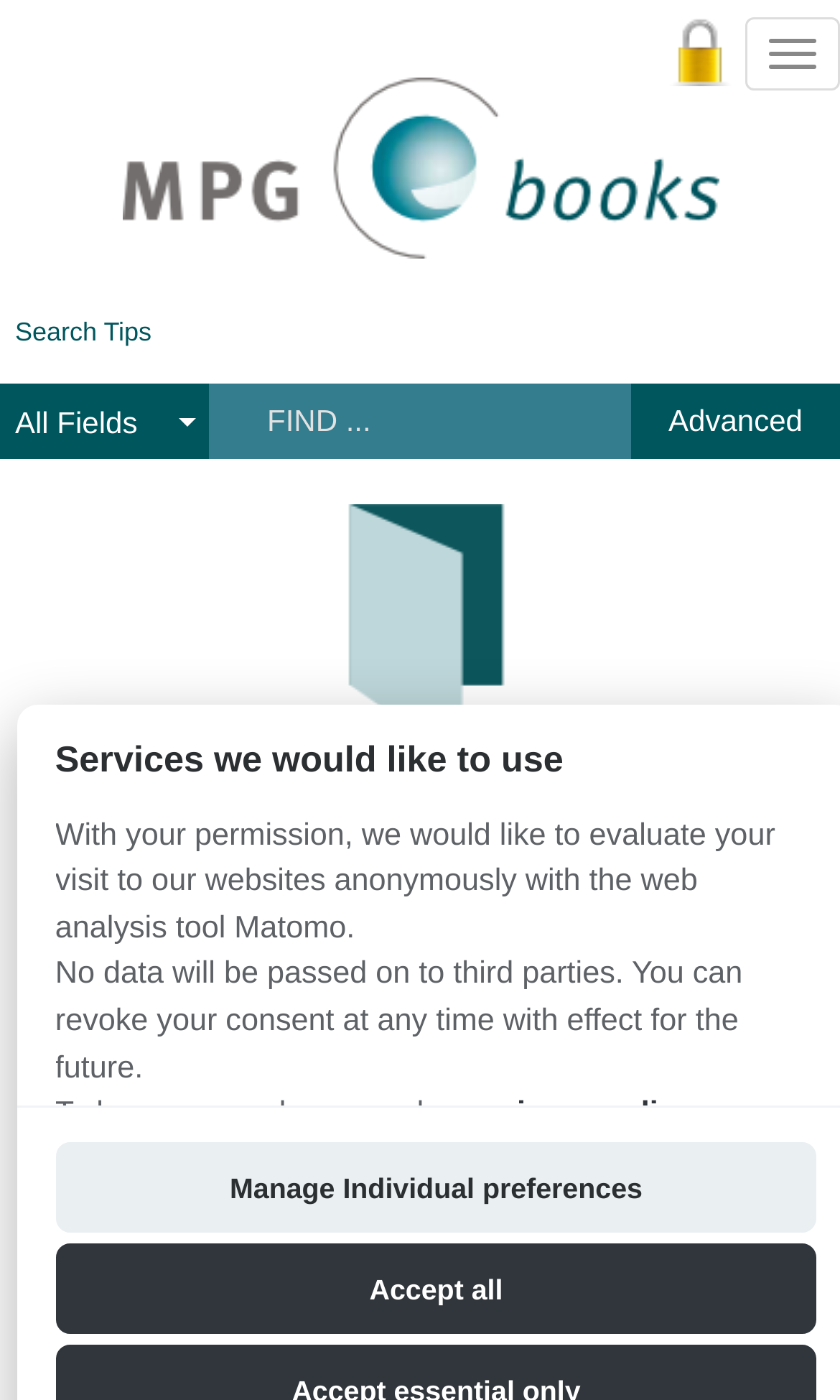Please determine the bounding box coordinates of the area that needs to be clicked to complete this task: 'Read the book description'. The coordinates must be four float numbers between 0 and 1, formatted as [left, top, right, bottom].

[0.103, 0.596, 0.897, 0.731]